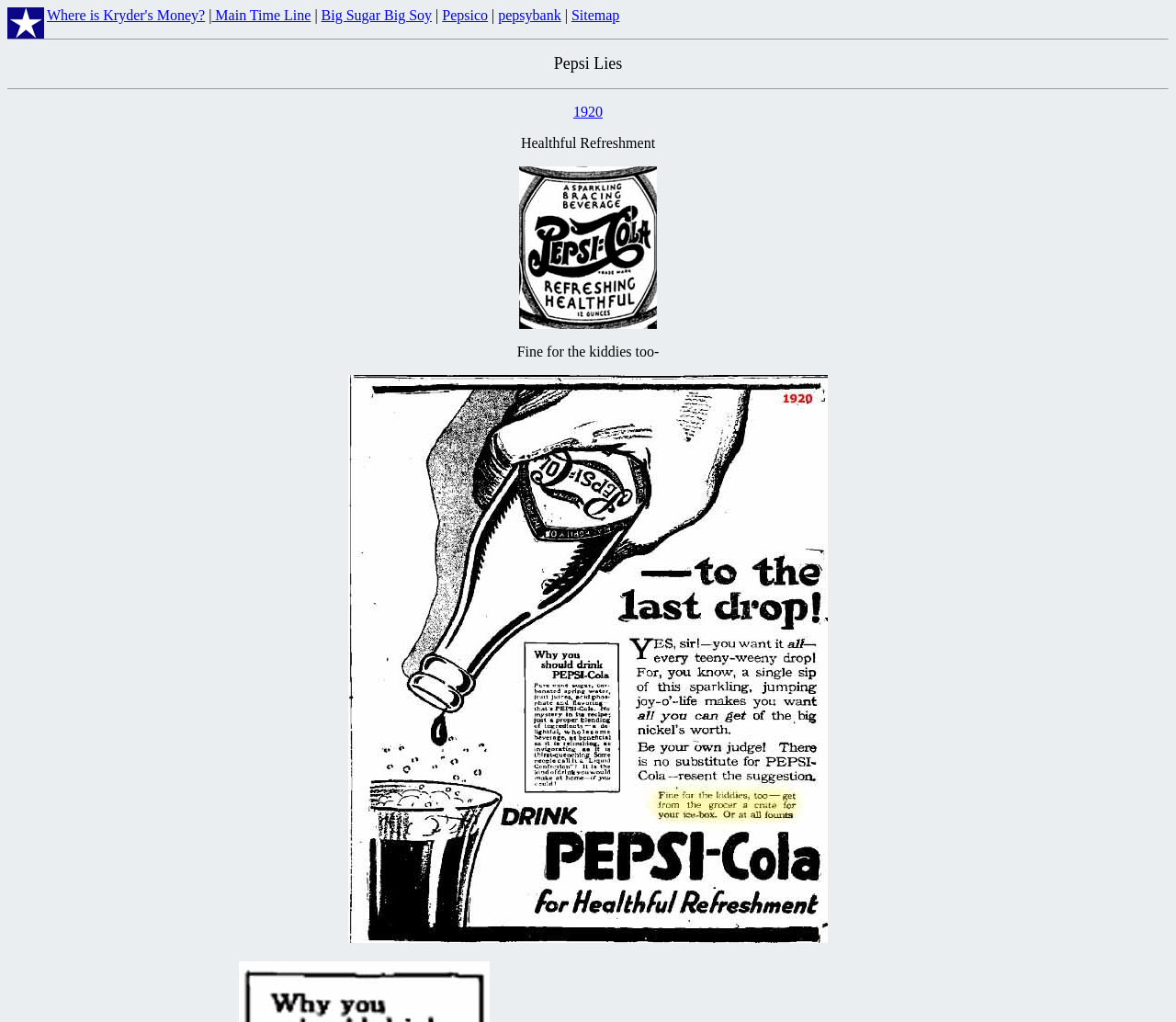Given the webpage screenshot, identify the bounding box of the UI element that matches this description: "Pepsico".

[0.376, 0.007, 0.415, 0.022]